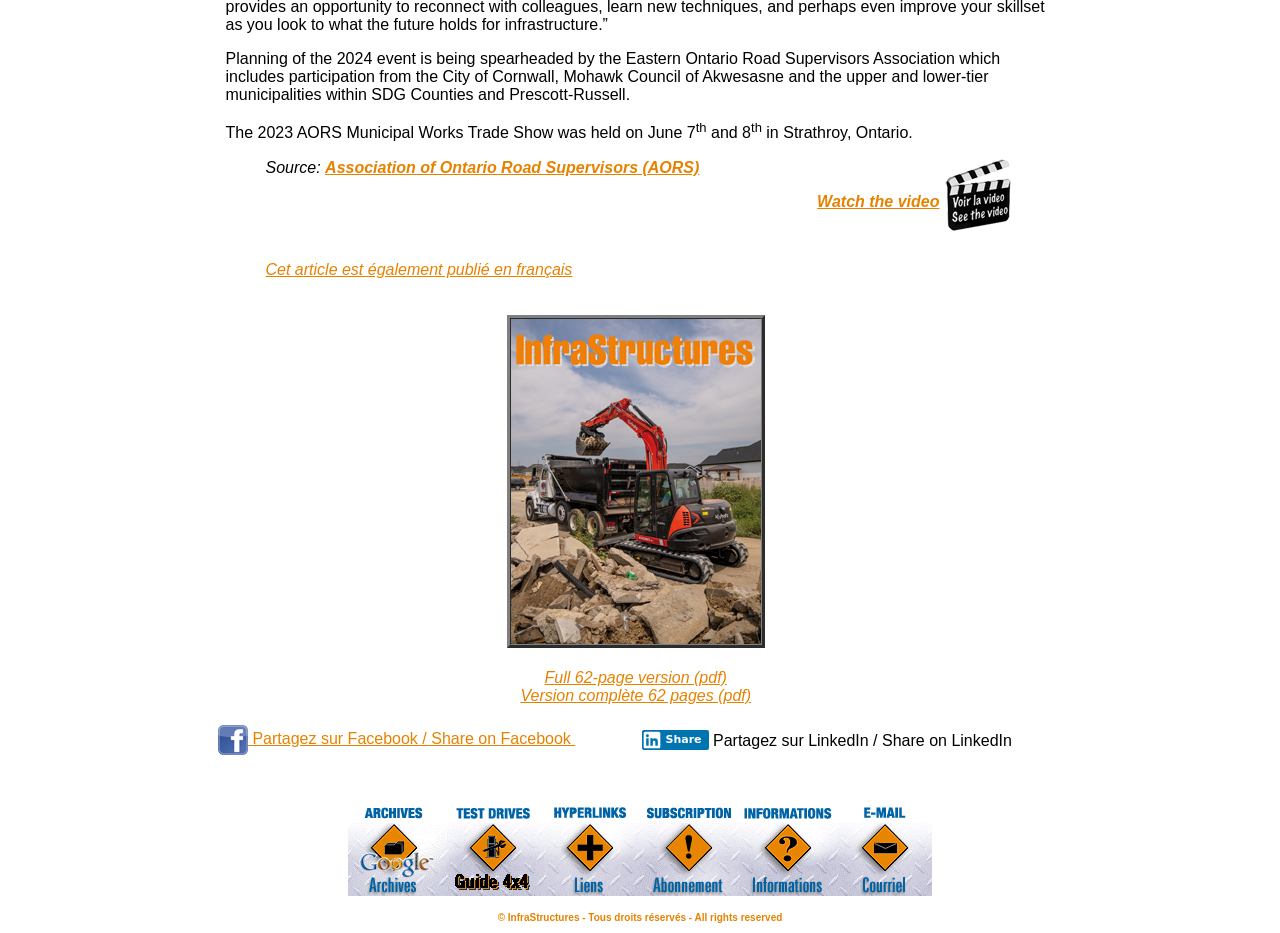Highlight the bounding box of the UI element that corresponds to this description: "Watch the video".

[0.638, 0.206, 0.734, 0.225]